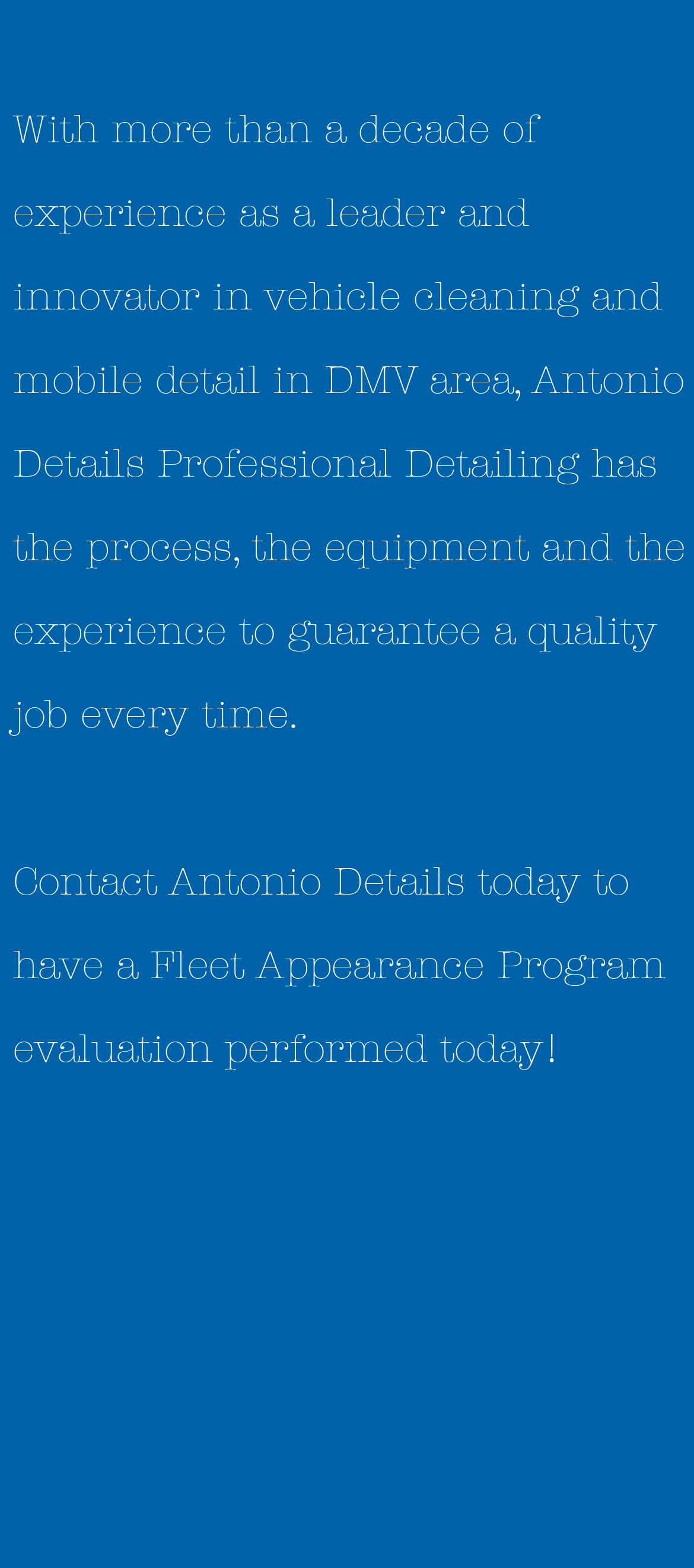What is the copyright year of the webpage?
By examining the image, provide a one-word or phrase answer.

2022